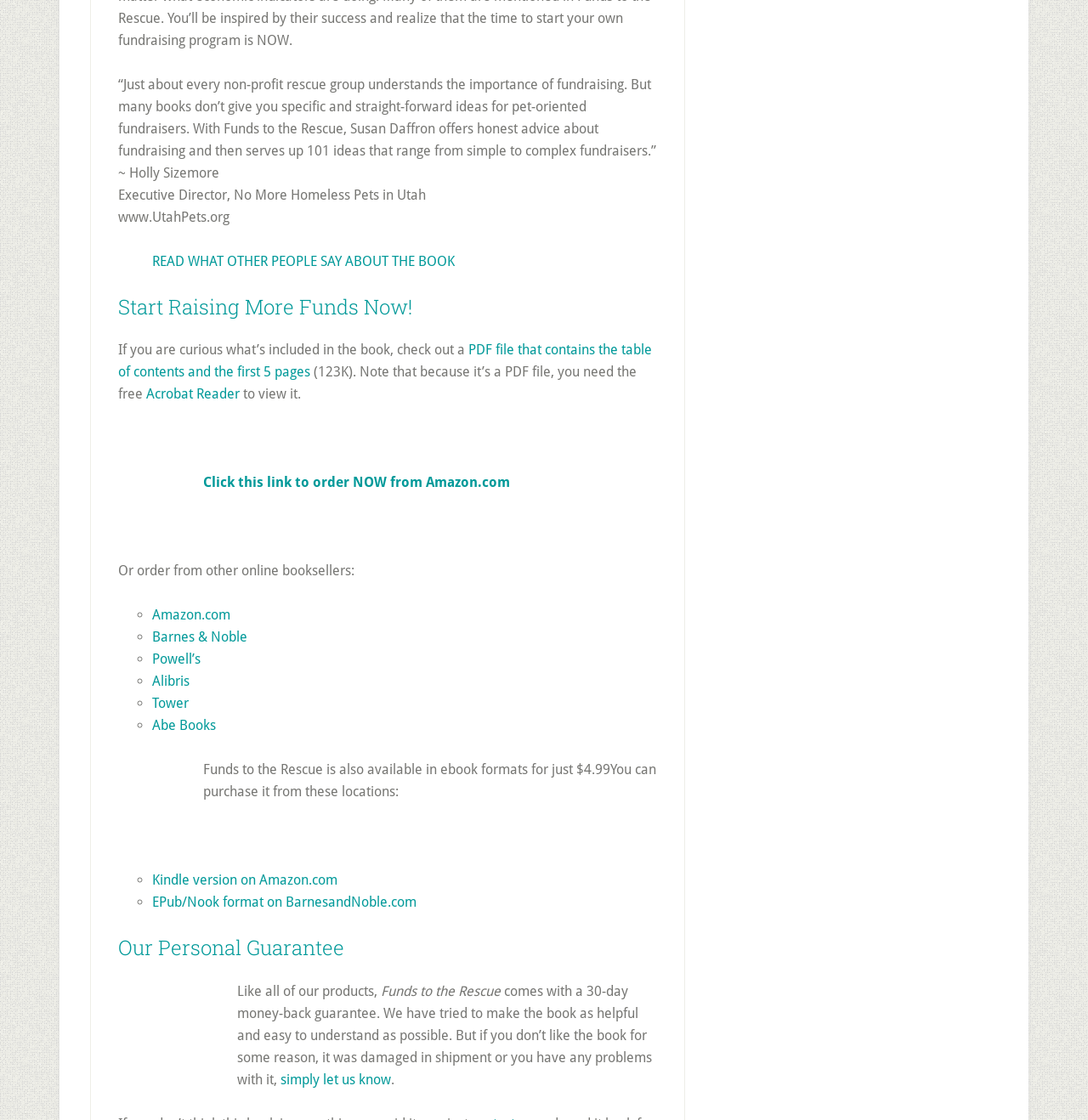Give a succinct answer to this question in a single word or phrase: 
What is the guarantee period for the book?

30-day